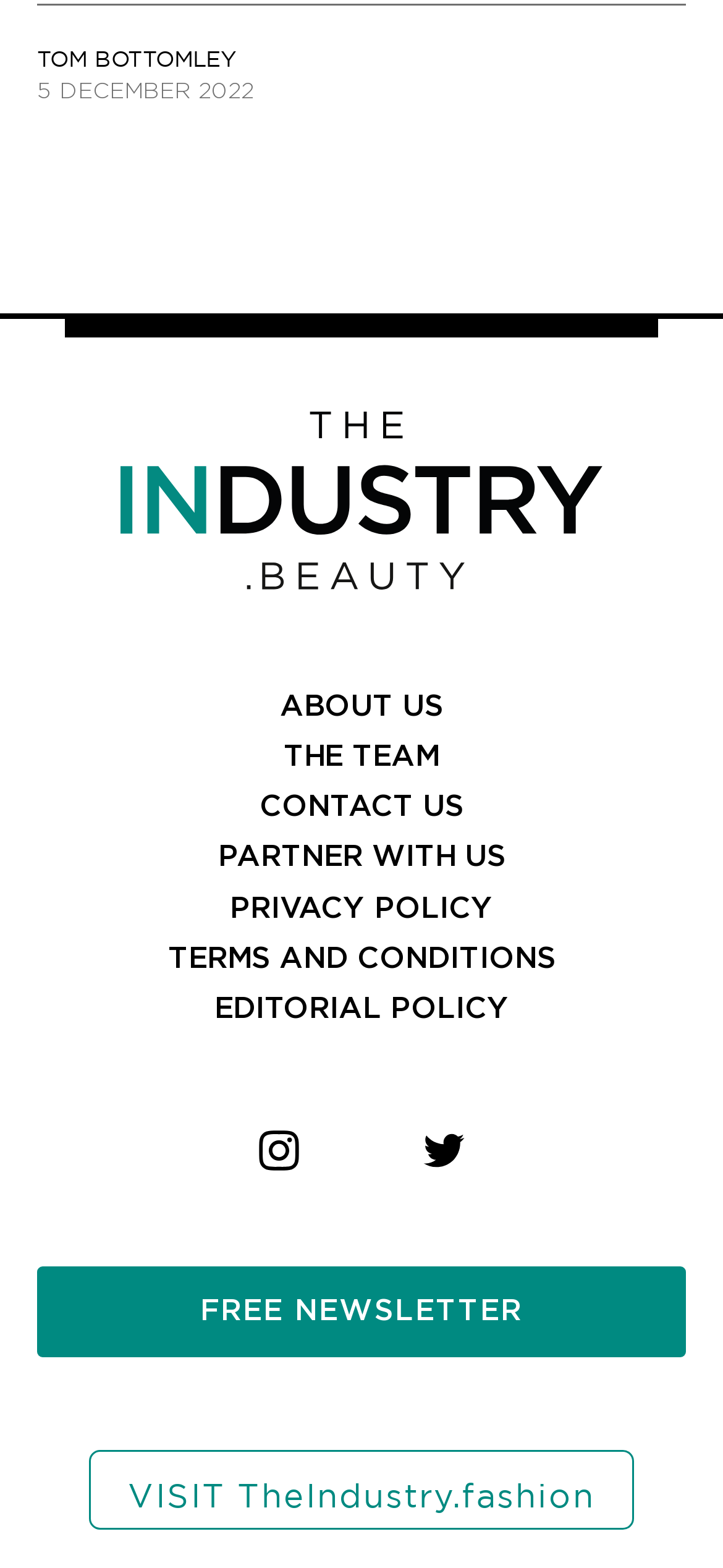Provide a single word or phrase to answer the given question: 
What is the date of publication?

5 DECEMBER 2022